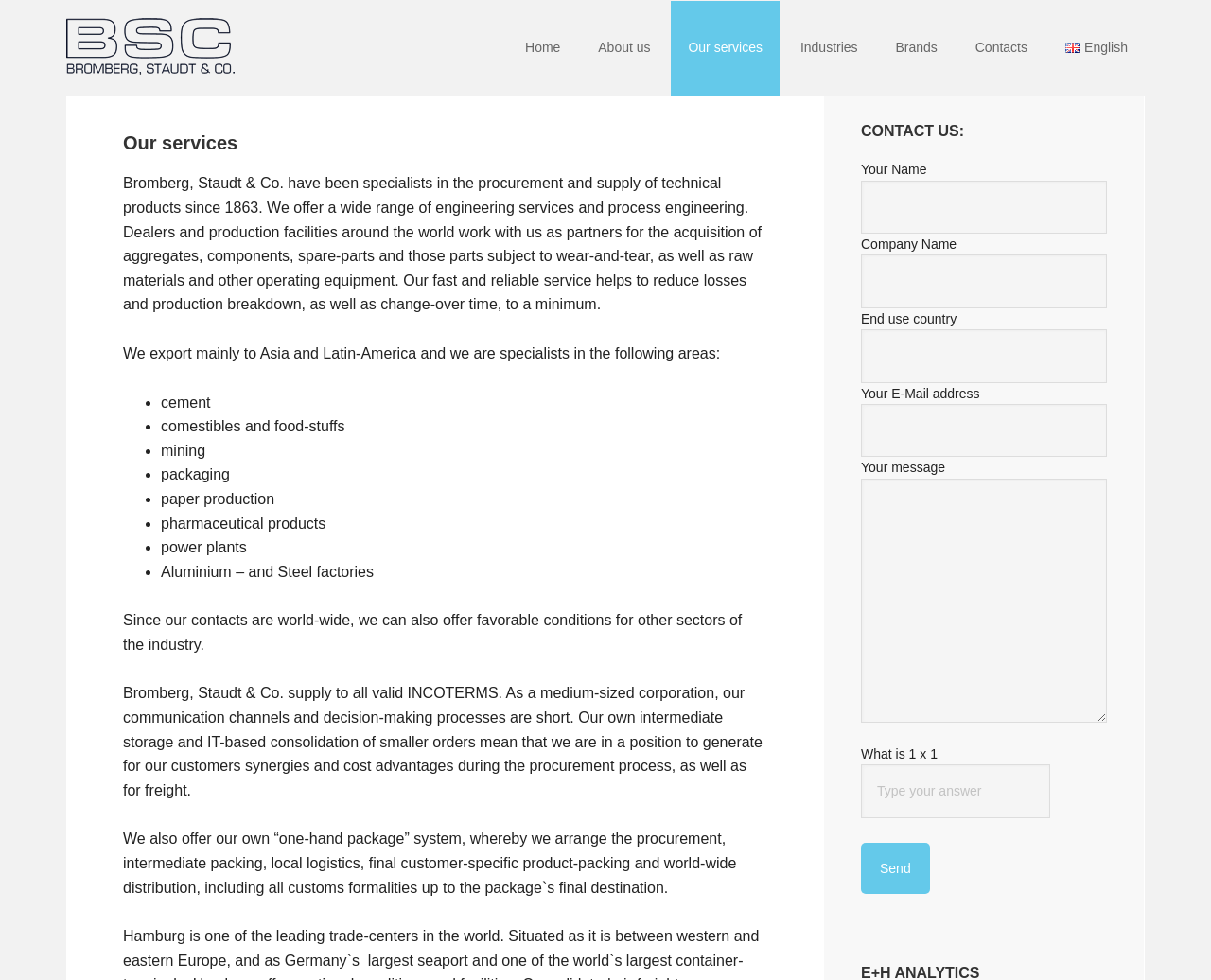Please respond to the question using a single word or phrase:
What is the purpose of the 'one-hand package' system?

To arrange procurement, packing, logistics, and distribution